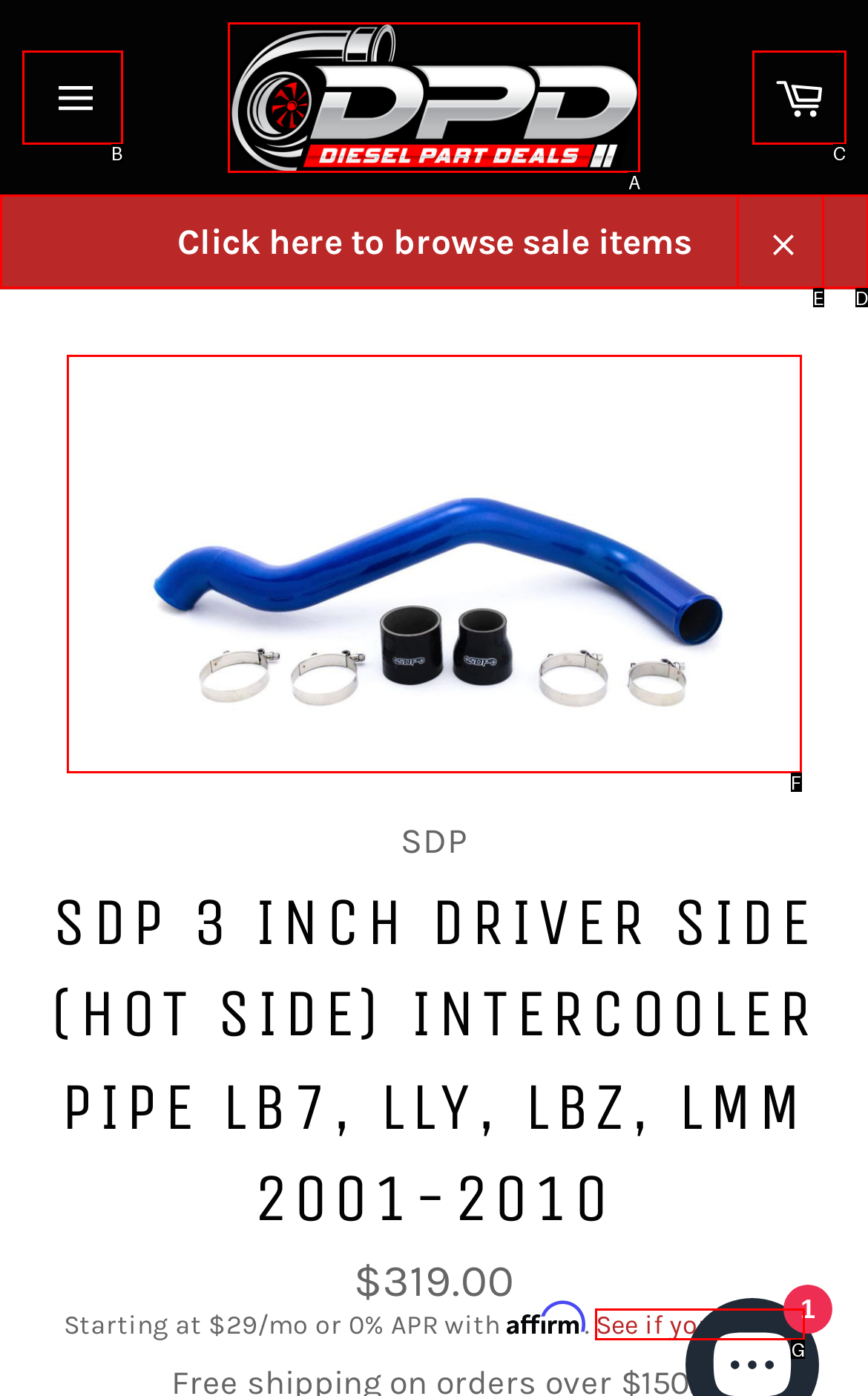From the choices provided, which HTML element best fits the description: alt="Diesel Part Deals"? Answer with the appropriate letter.

A